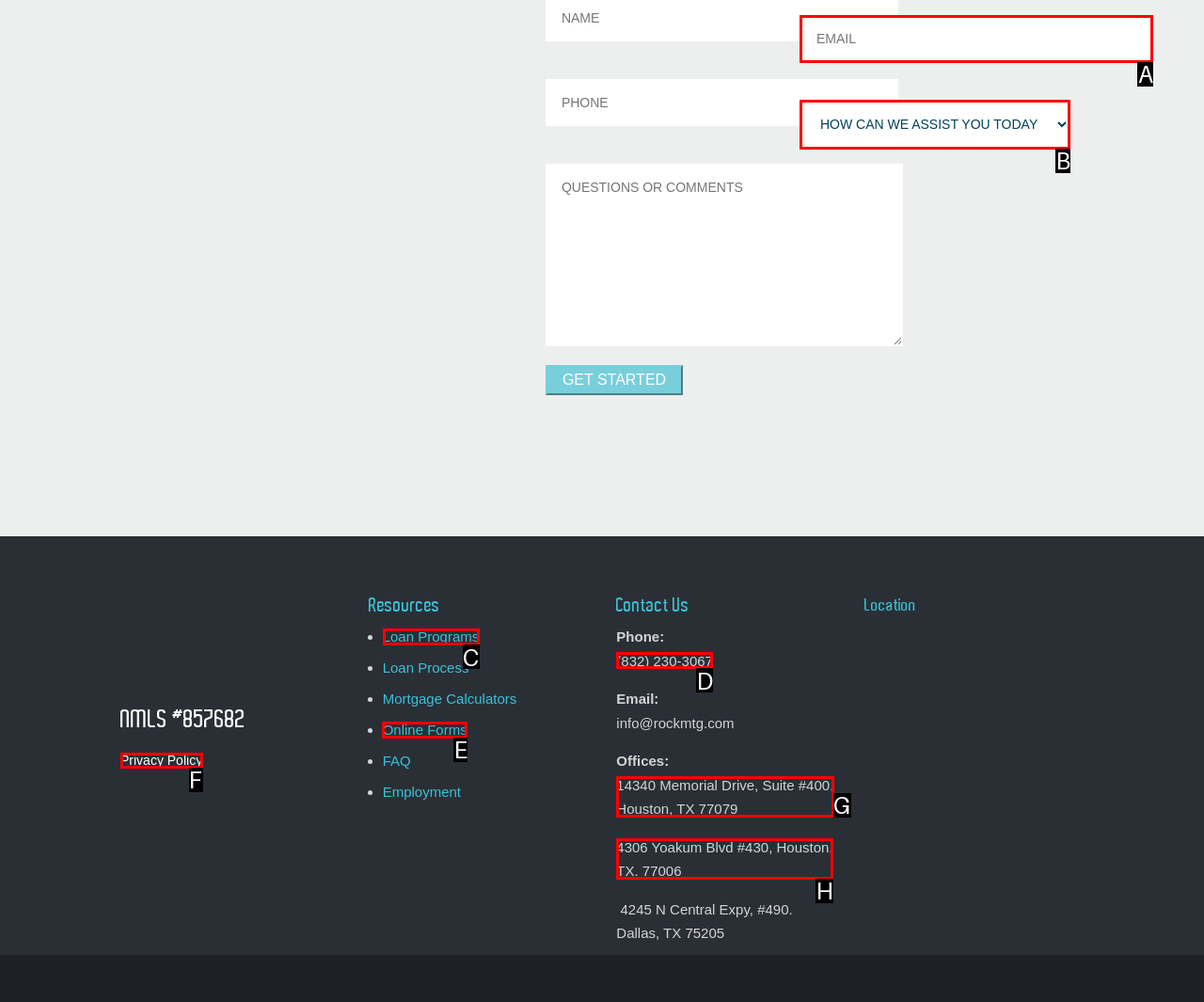Given the task: Visit the Loan Programs page, indicate which boxed UI element should be clicked. Provide your answer using the letter associated with the correct choice.

C